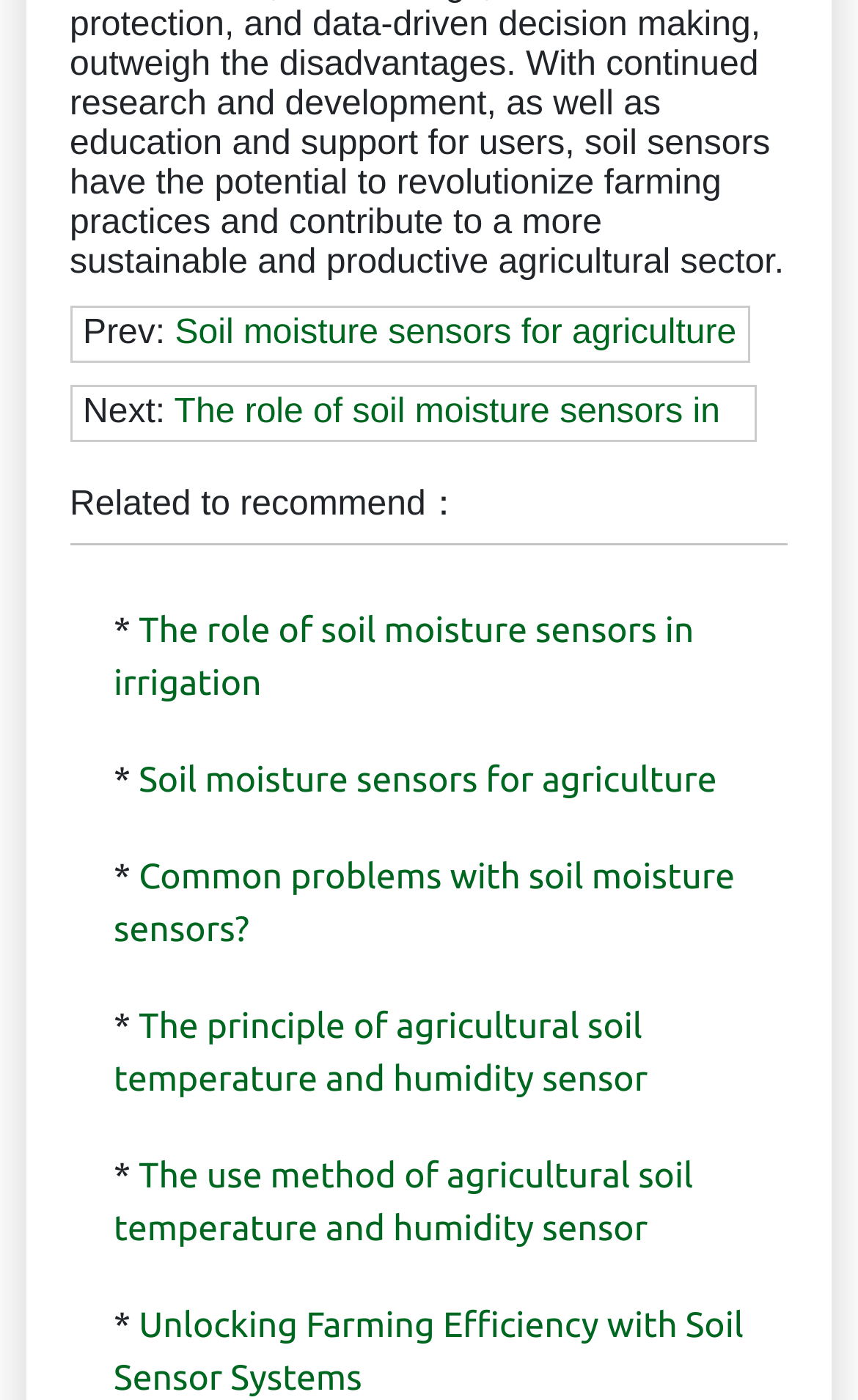What is the previous article about?
Use the image to answer the question with a single word or phrase.

Soil moisture sensors for agriculture